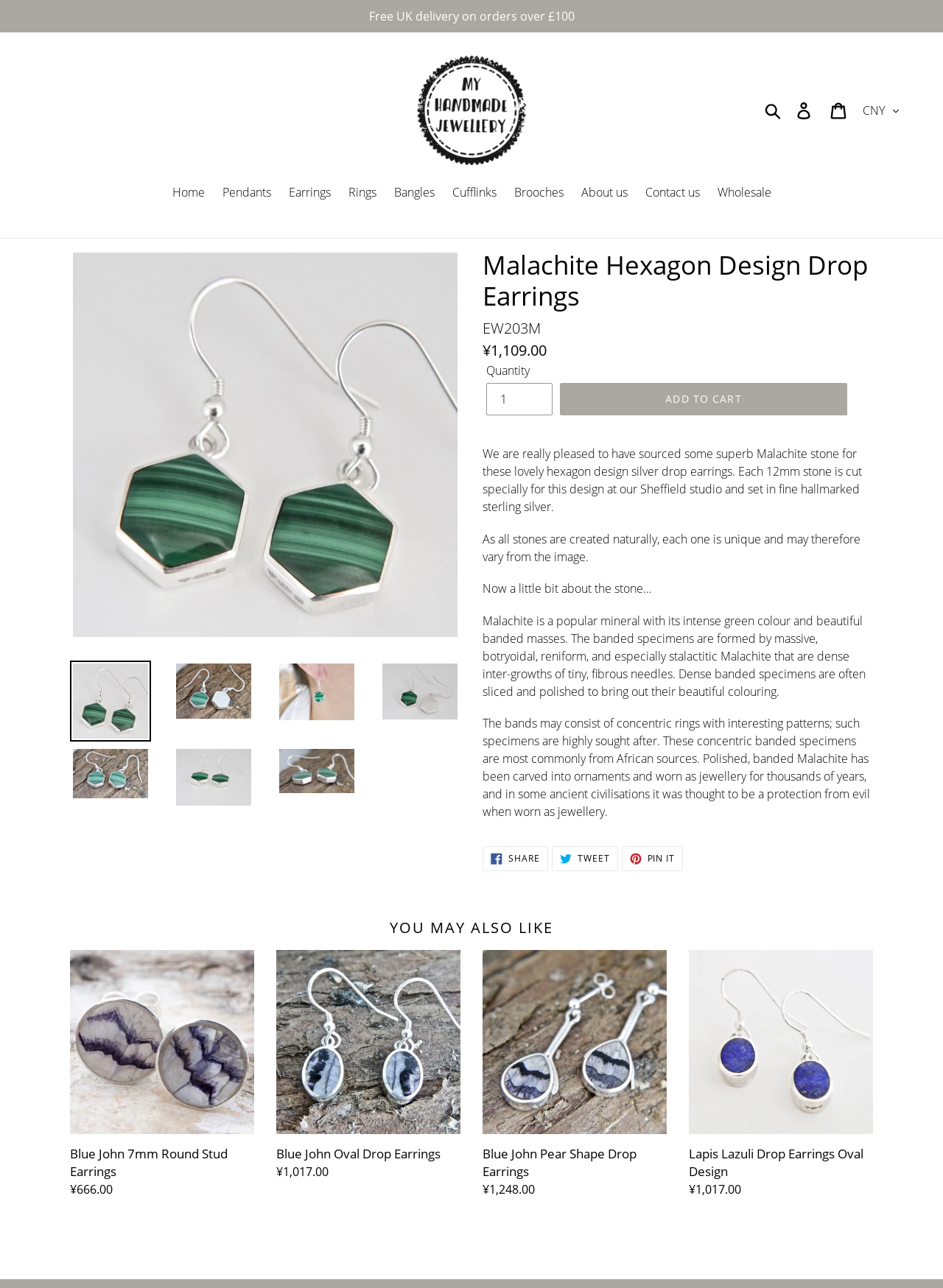Please find the bounding box coordinates (top-left x, top-left y, bottom-right x, bottom-right y) in the screenshot for the UI element described as follows: Share Share on Facebook

[0.512, 0.657, 0.581, 0.676]